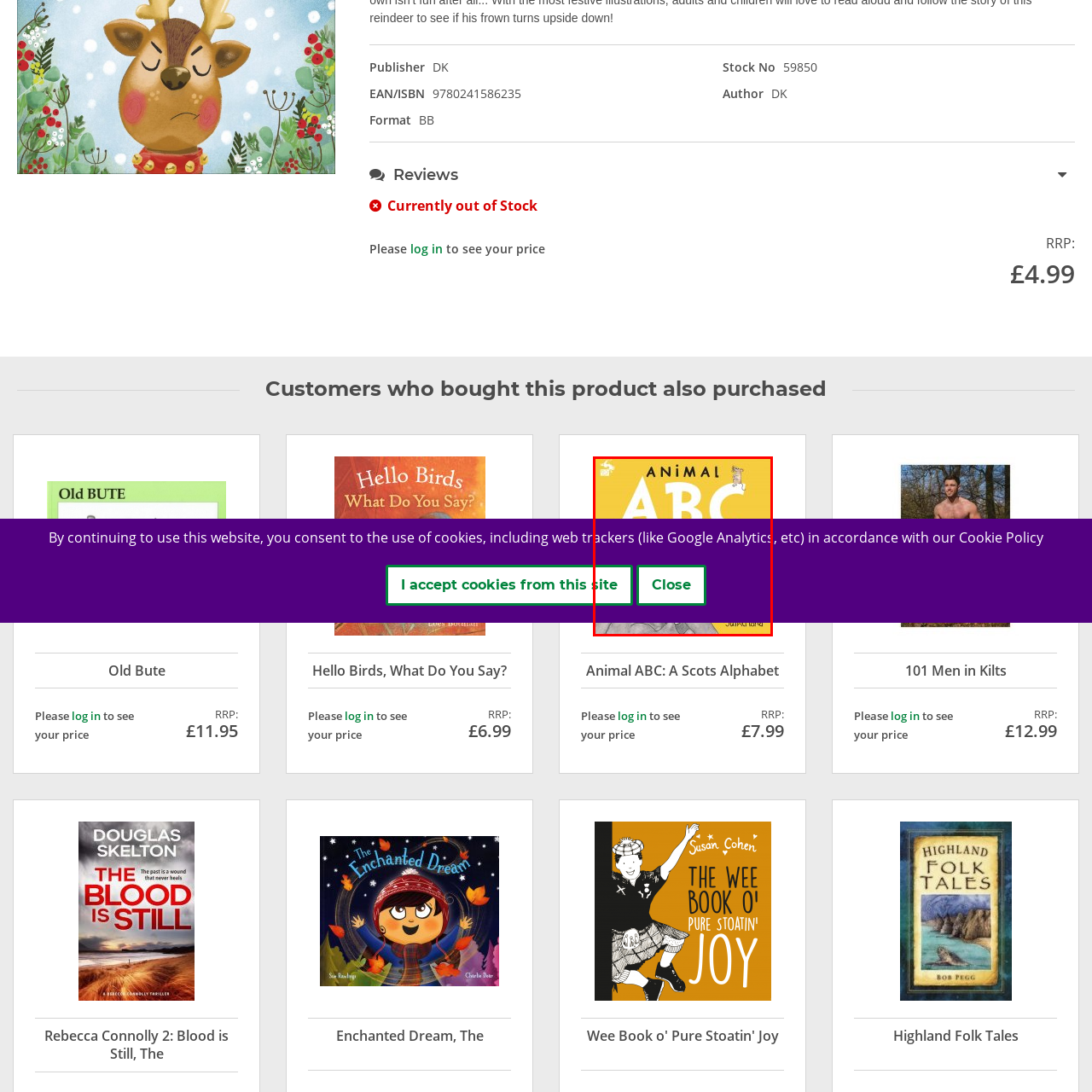Provide a comprehensive description of the image highlighted within the red bounding box.

The image features the cover of the book titled "Animal ABC: A Scots Alphabet." The cover is vibrant and playful, with a bright yellow background that captures attention. Prominently displayed is the title "ANIMAL ABC," rendered in bold, fun lettering, suggesting an engaging and educational experience for young readers. The illustration likely includes whimsical animal characters associated with the alphabet, enhancing the book's appeal to children and parents alike. The book is part of a series that likely aims to introduce alphabet learning through the theme of animals, reflecting a blend of education and creativity. This engaging presentation is intended to invite children into the world of letters and words through lively imagery and essential literacy concepts.